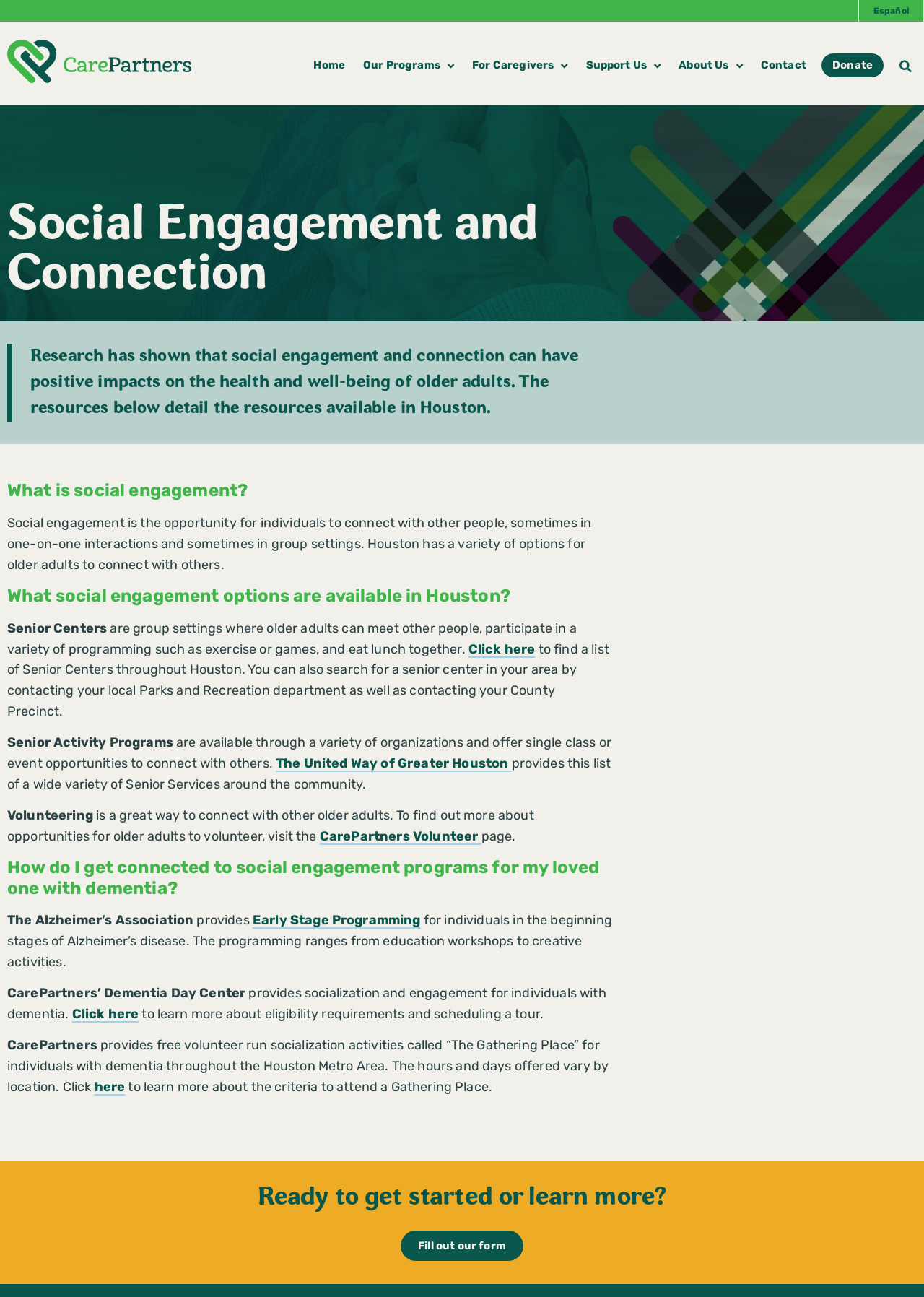Give a detailed account of the webpage, highlighting key information.

This webpage is about social engagement and connection for older adults, specifically in Houston. At the top, there is a navigation menu with links to "Español", "CarePartners", "Home", and other sections. Below the menu, there is a heading "Social Engagement and Connection" followed by a blockquote with a brief description of the importance of social engagement for older adults.

The main content of the page is divided into sections, each with a heading. The first section, "What is social engagement?", explains that social engagement is the opportunity for individuals to connect with others, and that Houston has various options for older adults to do so.

The next section, "What social engagement options are available in Houston?", lists three options: Senior Centers, Senior Activity Programs, and Volunteering. Each option has a brief description and a link to learn more. For example, Senior Centers are group settings where older adults can meet others, participate in activities, and eat lunch together.

The following section, "How do I get connected to social engagement programs for my loved one with dementia?", provides information on programs specifically for individuals with dementia, including the Alzheimer's Association's Early Stage Programming and CarePartners' Dementia Day Center.

Finally, the page concludes with a heading "Ready to get started or learn more?" and a link to fill out a form to get started. Throughout the page, there are several links to external resources and internal pages, as well as a search bar at the top right corner.